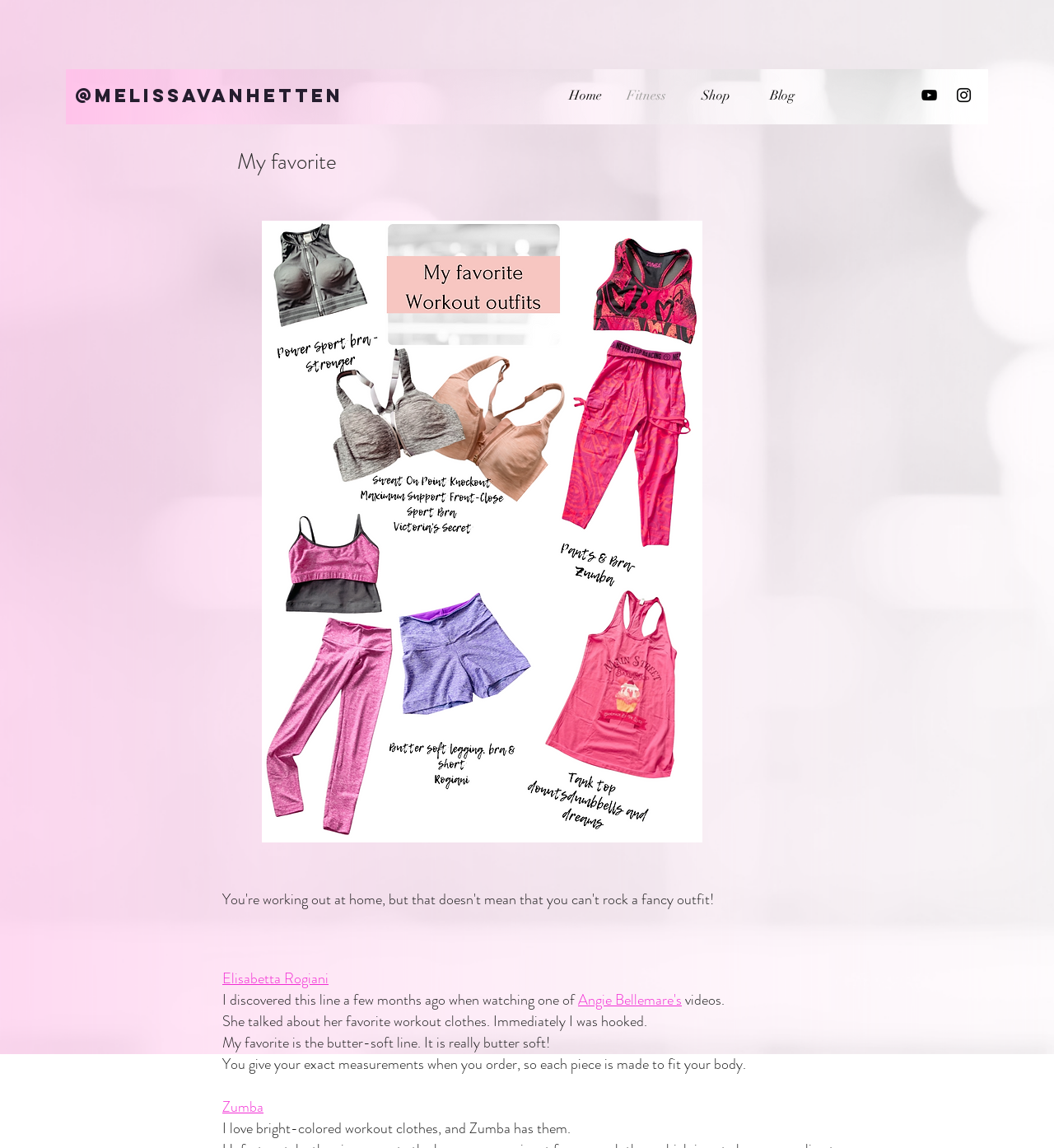Use a single word or phrase to answer the question:
What type of content is being discussed?

Workout clothes